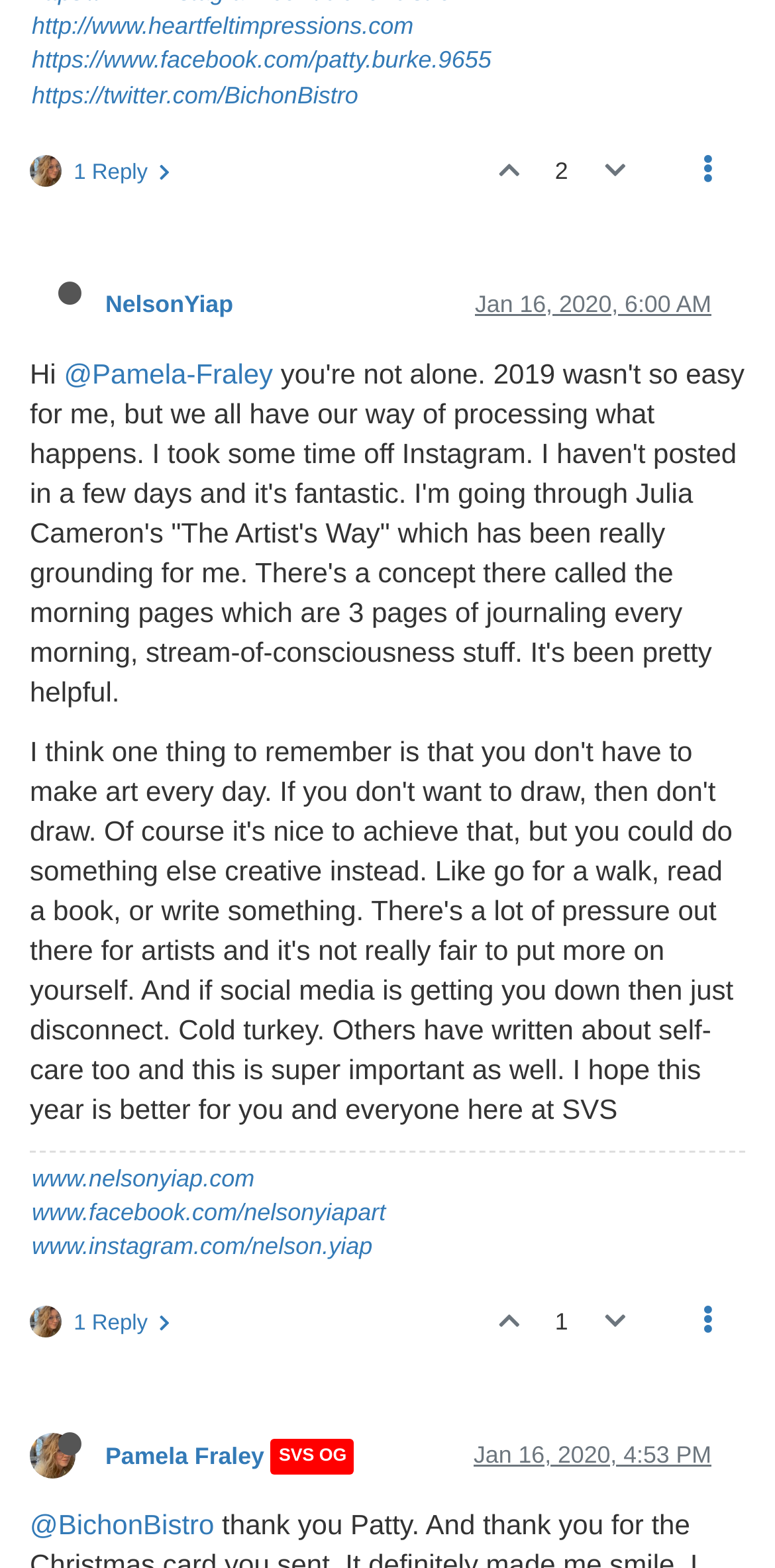From the webpage screenshot, predict the bounding box of the UI element that matches this description: "www.facebook.com/nelsonyiapart".

[0.041, 0.764, 0.498, 0.782]